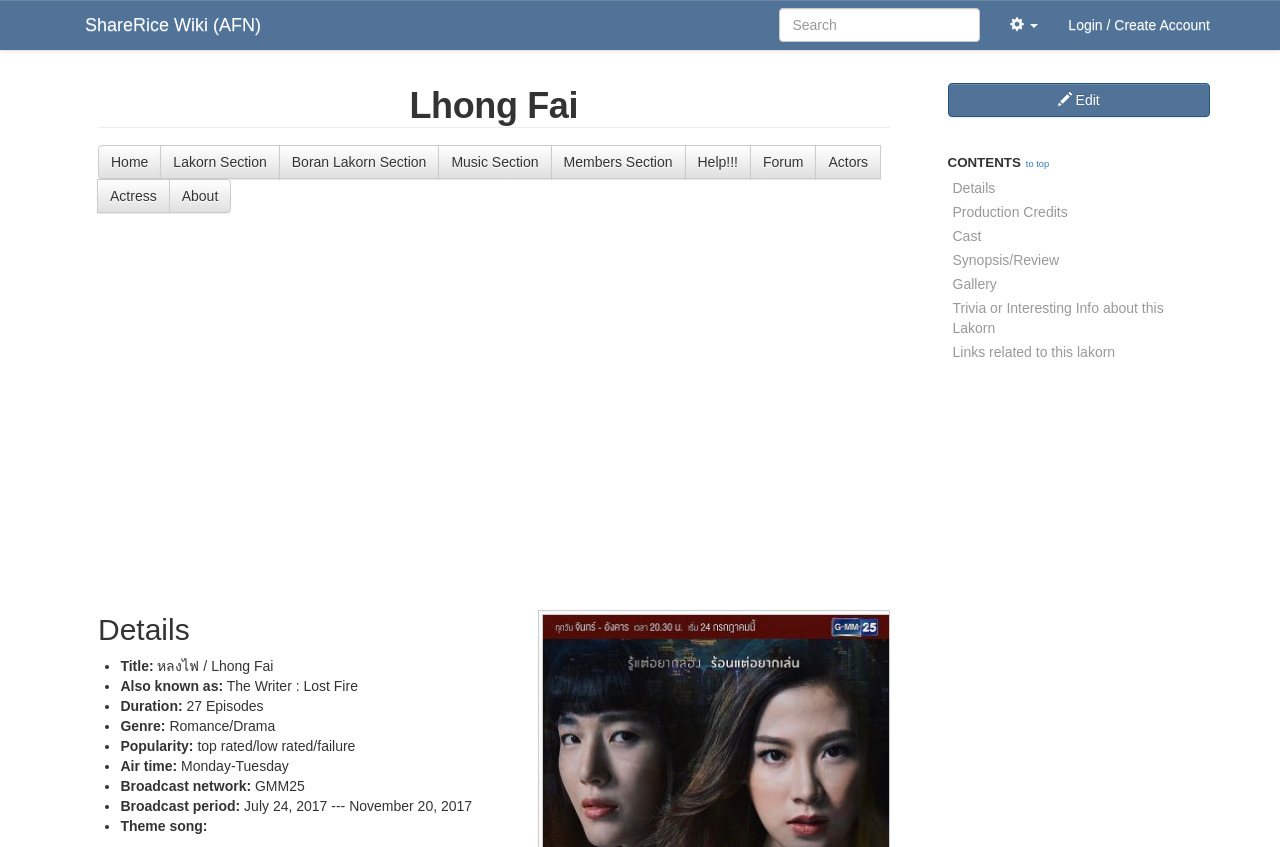Find the bounding box coordinates of the element to click in order to complete the given instruction: "View the details of Lhong Fai."

[0.077, 0.099, 0.695, 0.151]